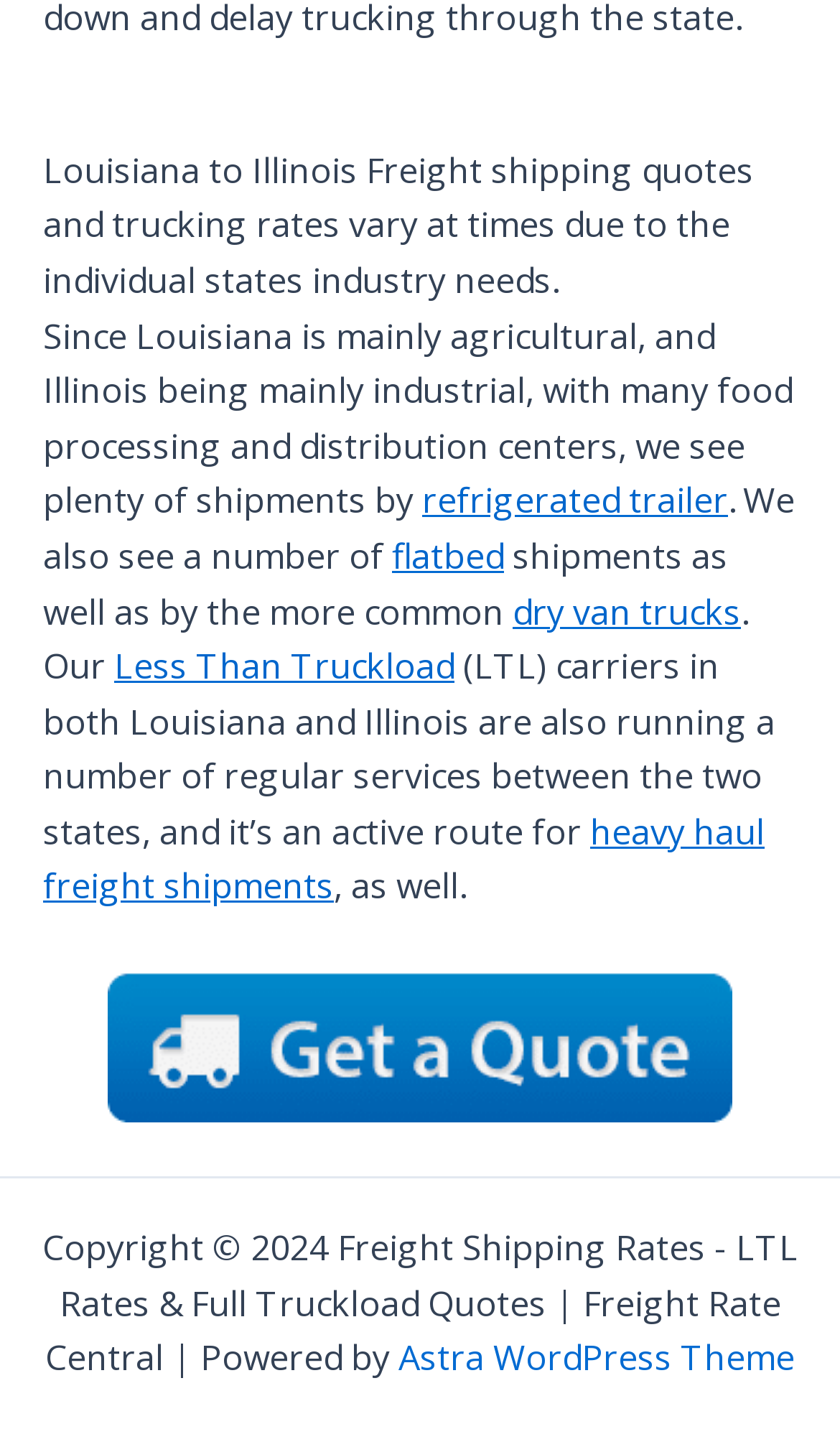Given the content of the image, can you provide a detailed answer to the question?
What is the direction of the freight shipping mentioned?

The text repeatedly mentions freight shipping from Louisiana to Illinois, indicating that the direction of the shipping is from Louisiana to Illinois.